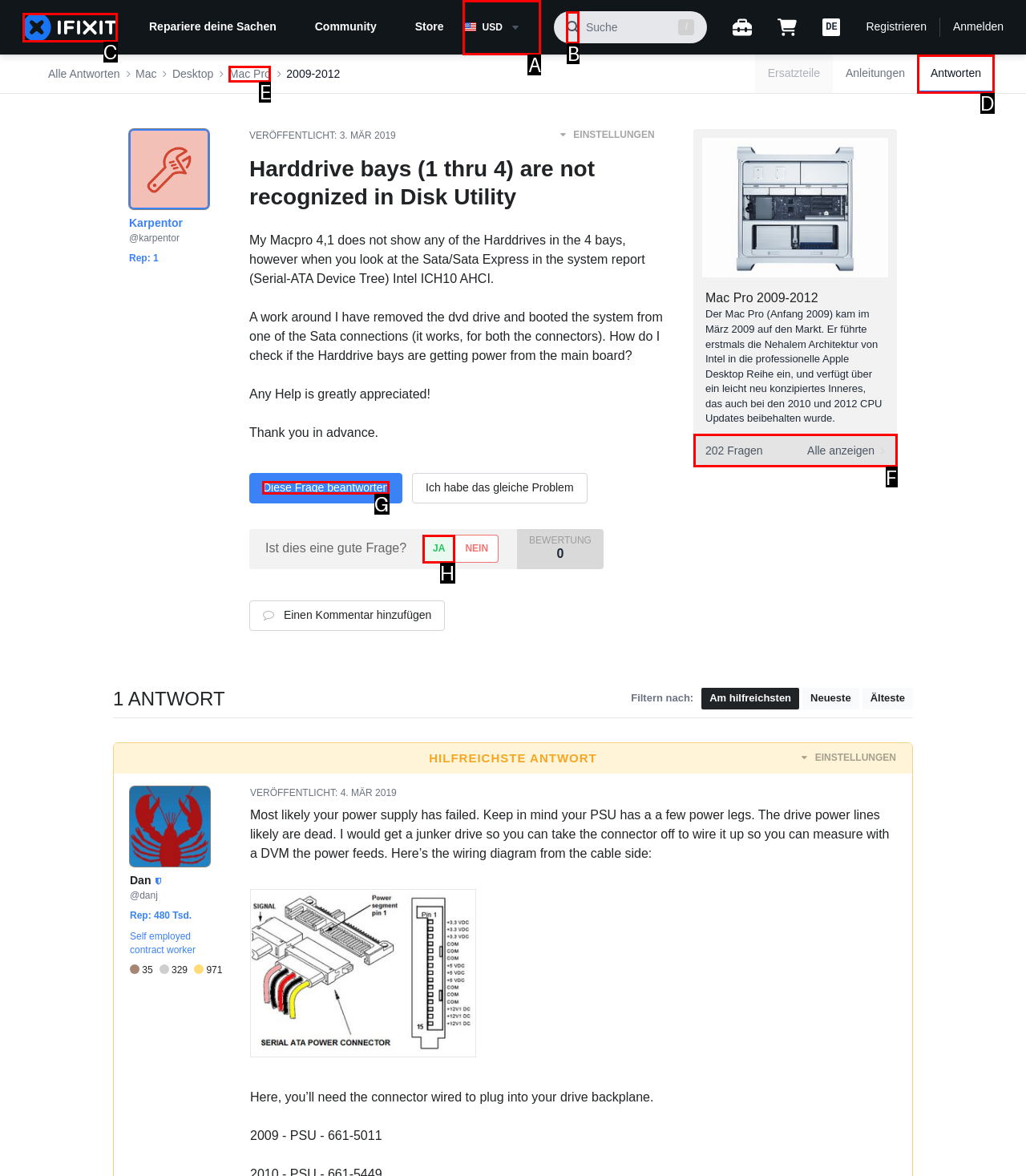Identify which lettered option completes the task: Answer this question. Provide the letter of the correct choice.

G